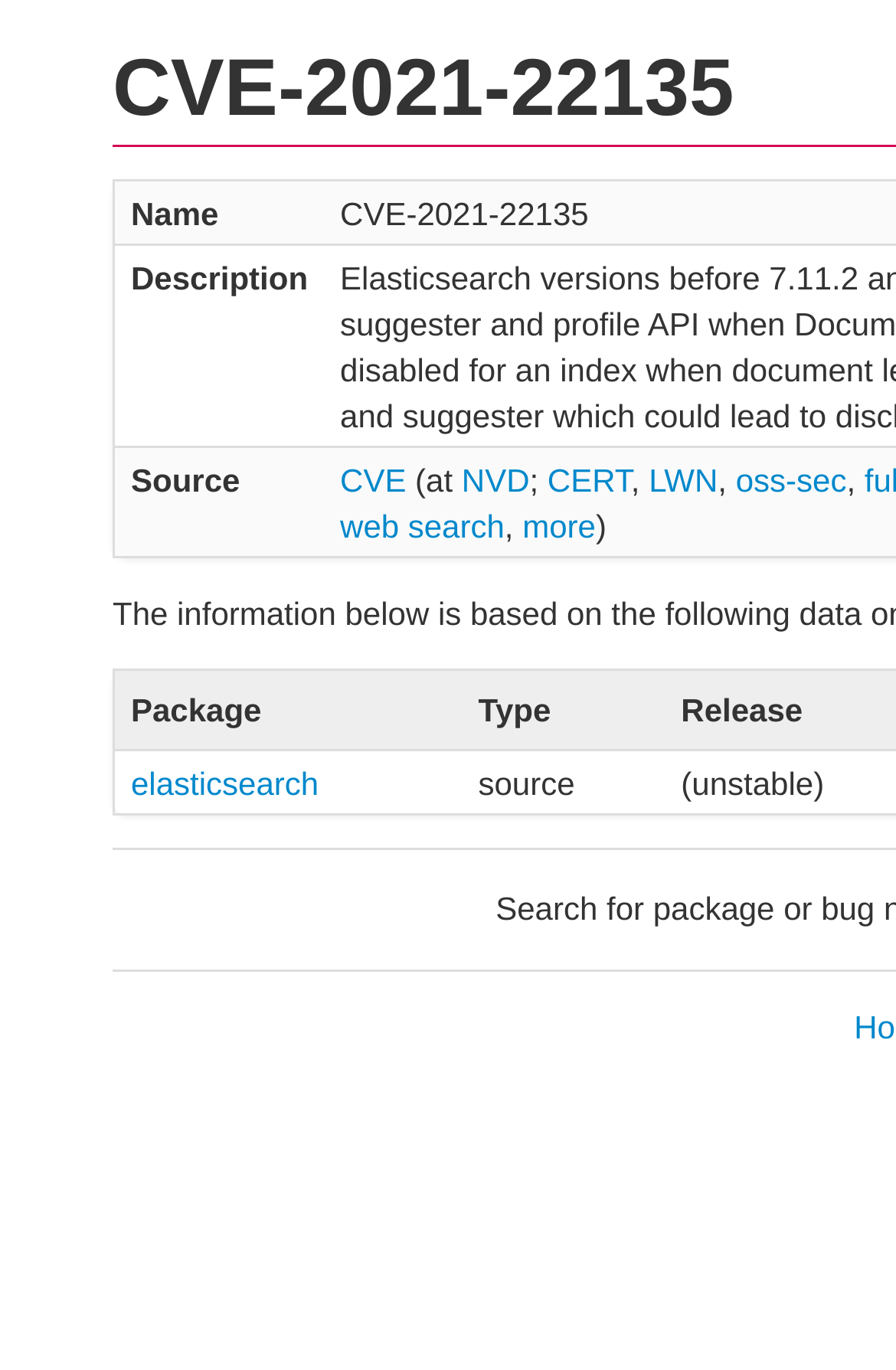Based on the visual content of the image, answer the question thoroughly: Is there a web search link?

I looked at the links under the 'Source' gridcell and found a link named 'web search', which indicates that there is a web search link.